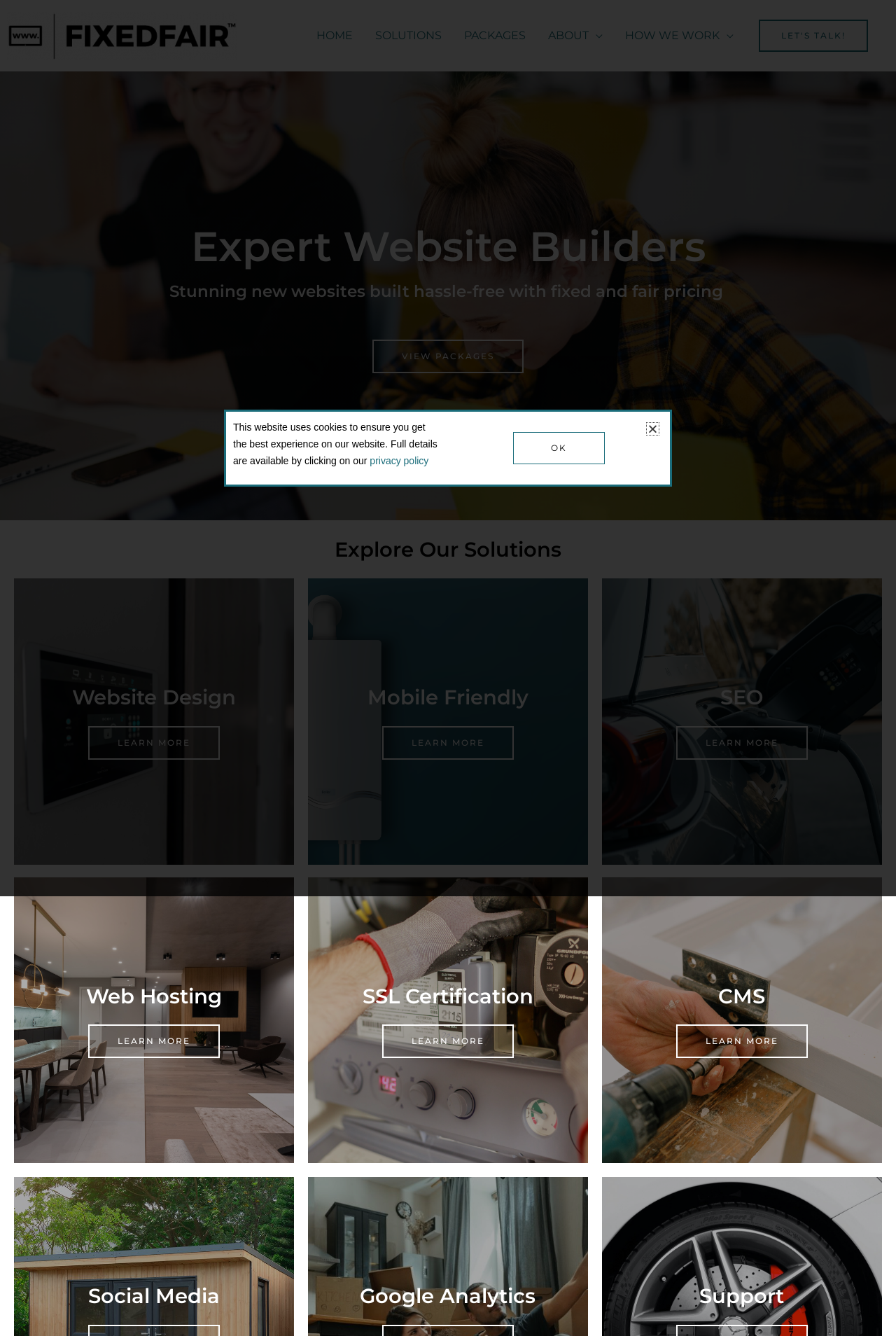Locate the bounding box coordinates of the clickable region to complete the following instruction: "Learn more about 'Mobile Friendly' features."

[0.098, 0.543, 0.245, 0.568]